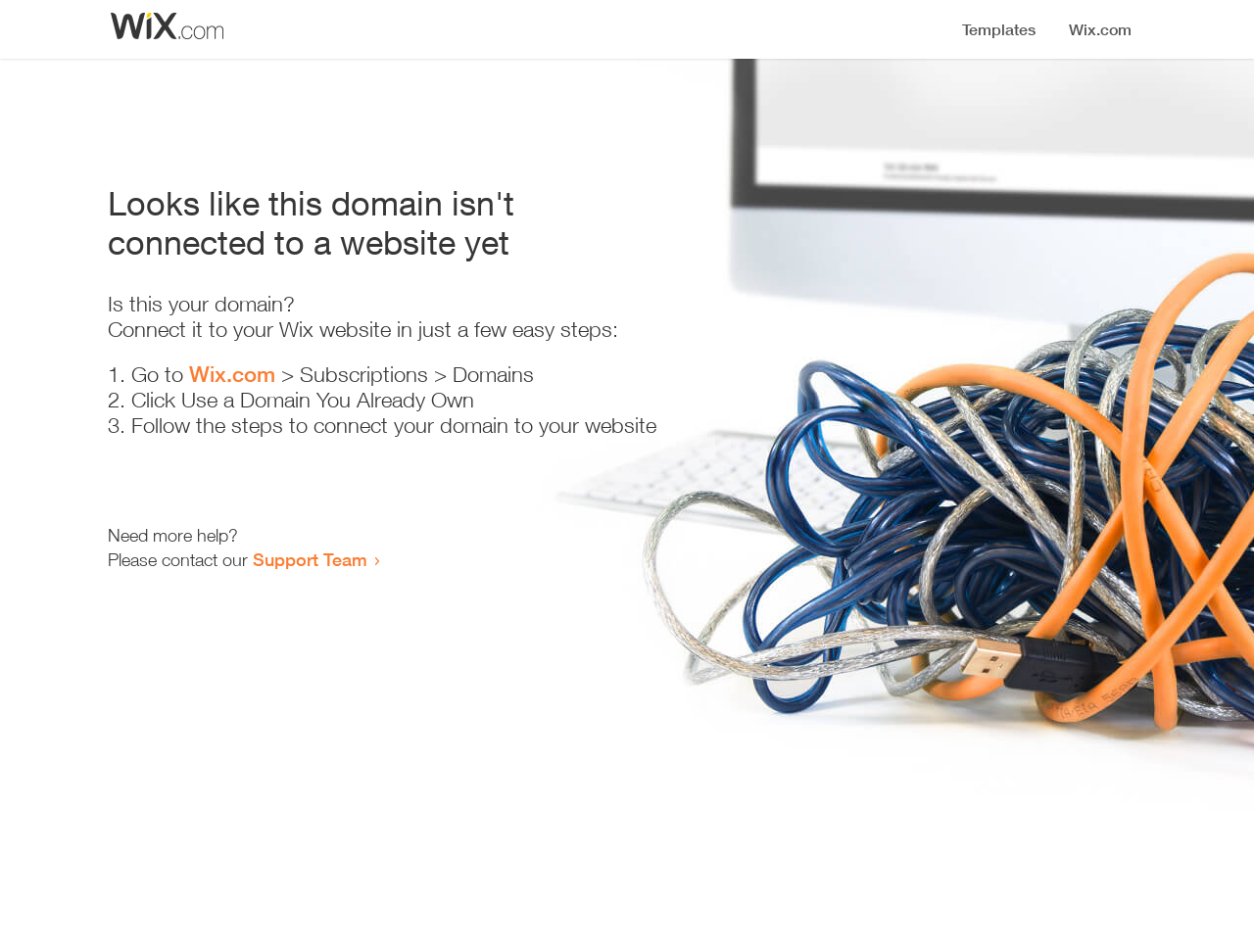Offer a thorough description of the webpage.

The webpage appears to be an error page, indicating that a domain is not connected to a website yet. At the top, there is a small image, likely a logo or icon. Below the image, a prominent heading reads "Looks like this domain isn't connected to a website yet". 

Underneath the heading, there is a series of instructions to connect the domain to a Wix website. The instructions are divided into three steps, each marked with a numbered list marker (1., 2., and 3.). The first step involves going to Wix.com, specifically the Subscriptions and Domains section. The second step is to click "Use a Domain You Already Own", and the third step is to follow the instructions to connect the domain to the website.

At the bottom of the page, there is a section offering additional help. It starts with the text "Need more help?" and provides a link to contact the Support Team.